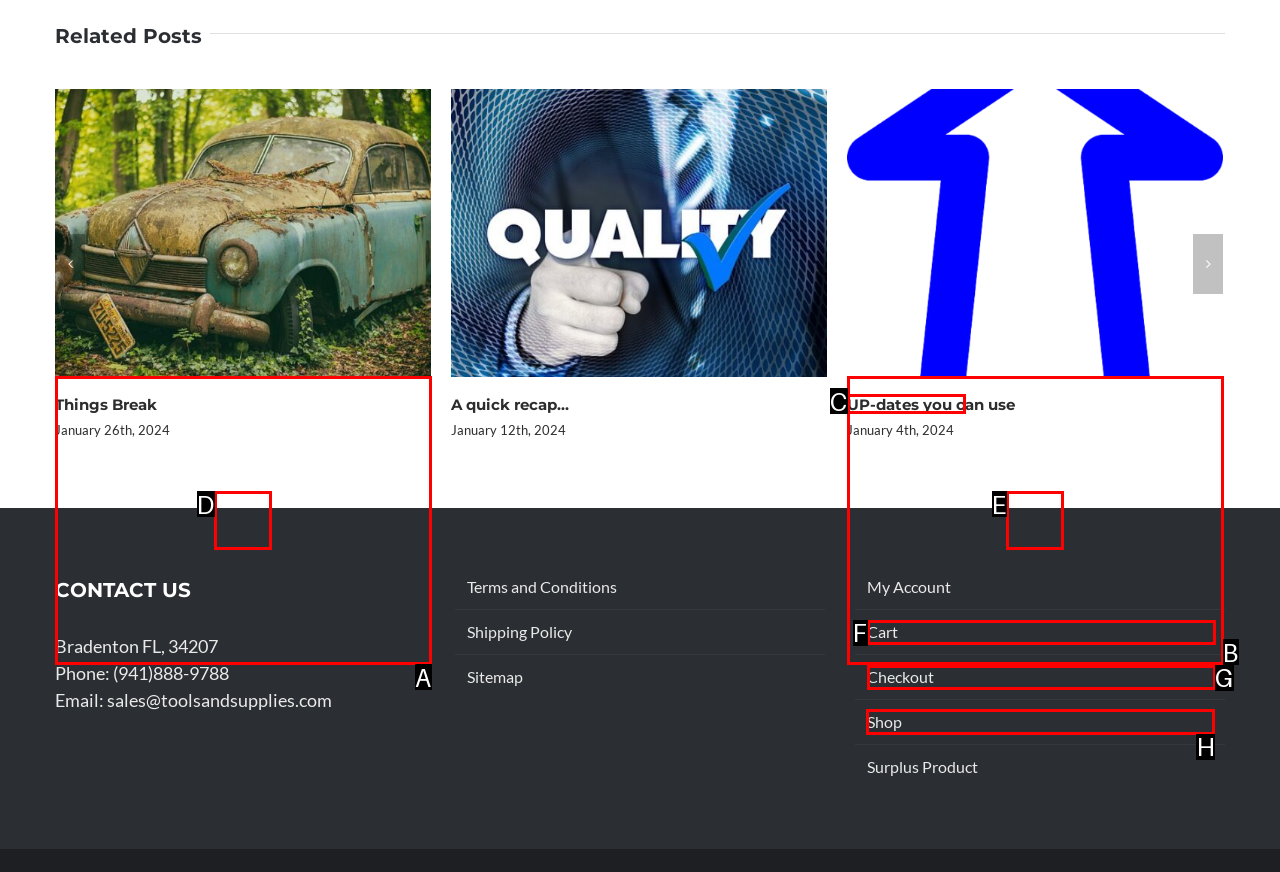Indicate which red-bounded element should be clicked to perform the task: Go to shop Answer with the letter of the correct option.

H